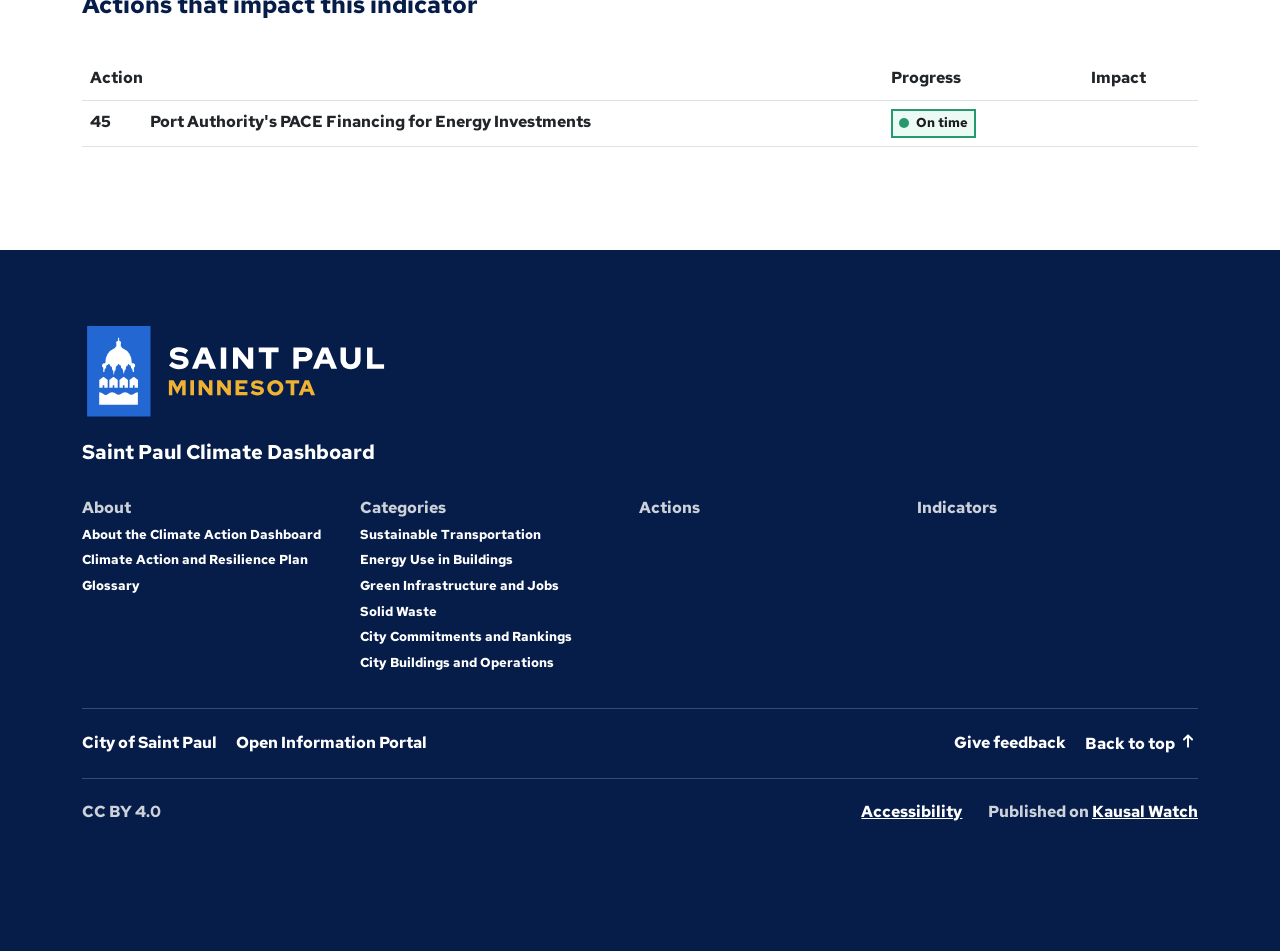Identify the bounding box of the UI element that matches this description: "Green Infrastructure and Jobs".

[0.282, 0.607, 0.437, 0.625]